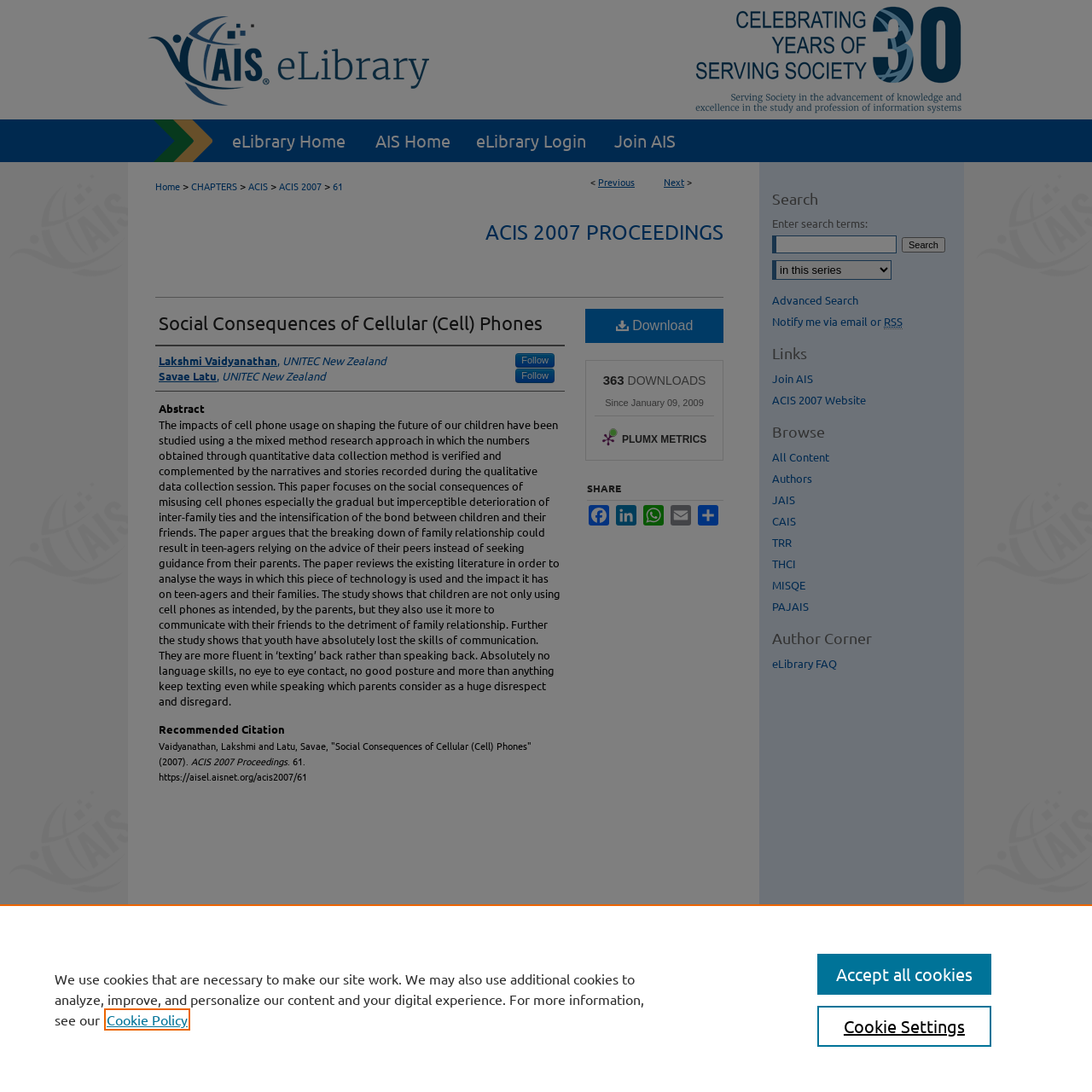Determine the bounding box for the described UI element: "Share".

[0.638, 0.462, 0.659, 0.481]